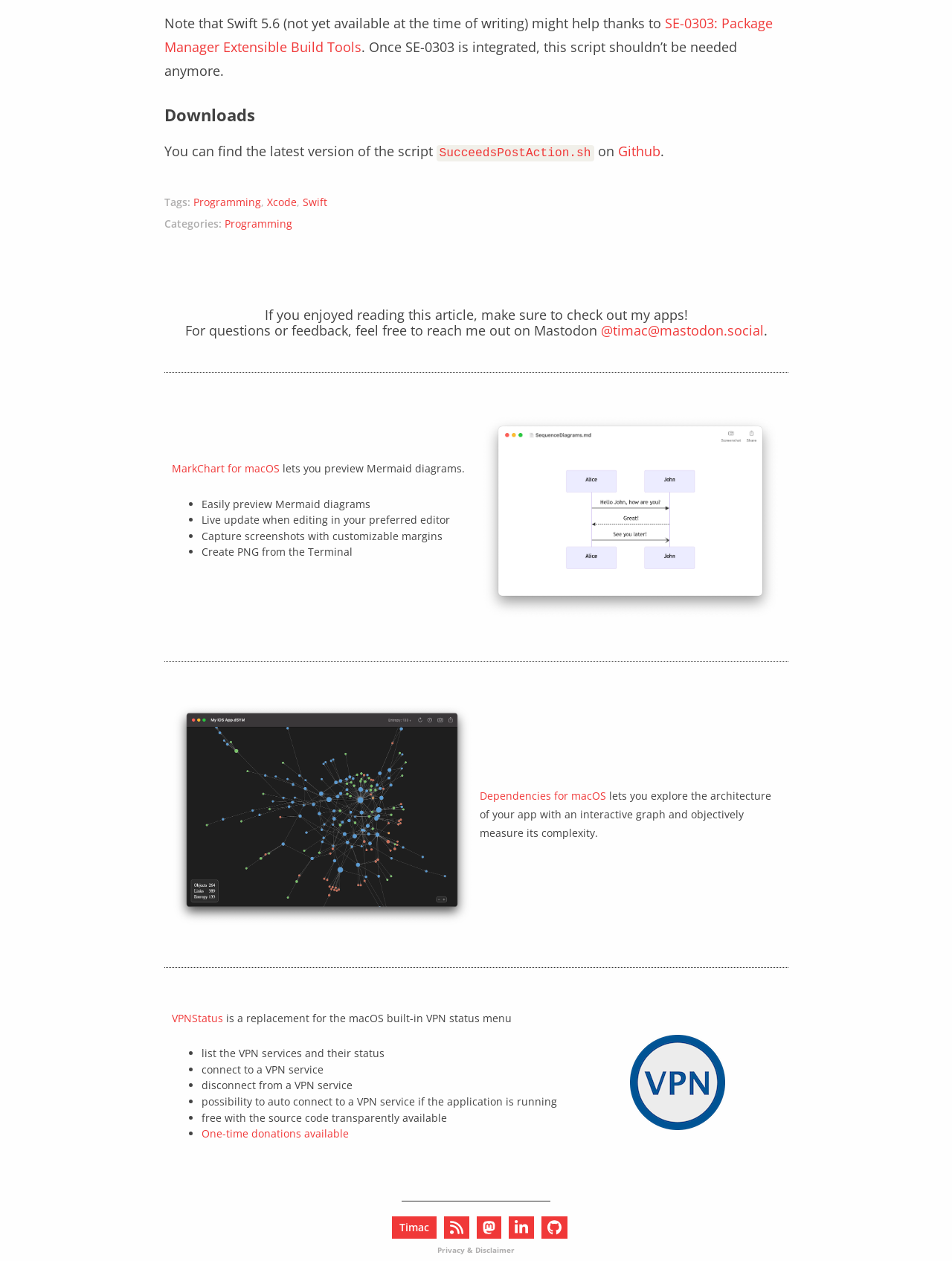What is the purpose of the VPNStatus app?
Provide a concise answer using a single word or phrase based on the image.

Replacement for macOS built-in VPN status menu